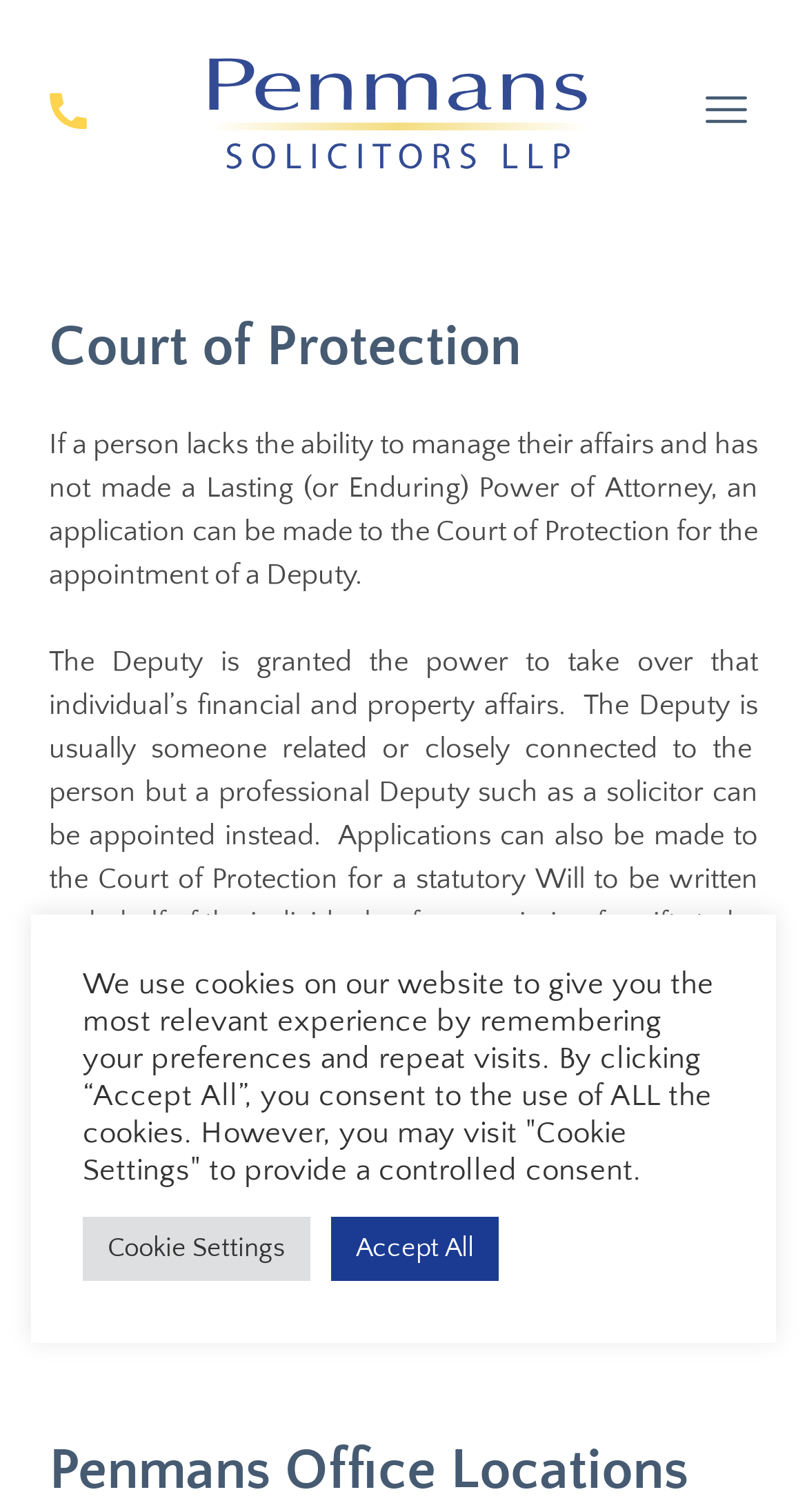Based on the element description: "Cookie Settings", identify the UI element and provide its bounding box coordinates. Use four float numbers between 0 and 1, [left, top, right, bottom].

[0.103, 0.805, 0.385, 0.847]